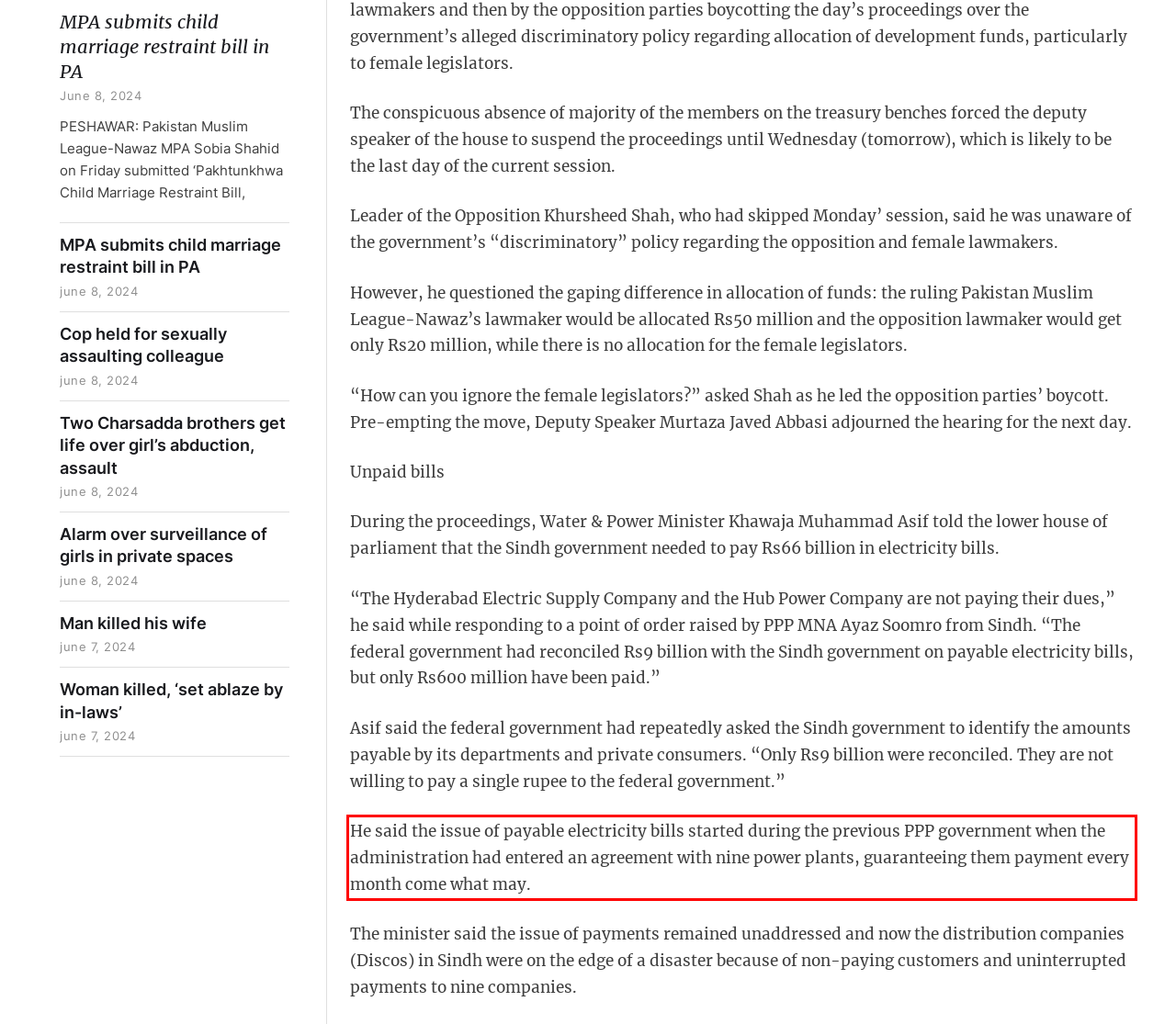You are given a webpage screenshot with a red bounding box around a UI element. Extract and generate the text inside this red bounding box.

He said the issue of payable electricity bills started during the previous PPP government when the administration had entered an agreement with nine power plants, guaranteeing them payment every month come what may.